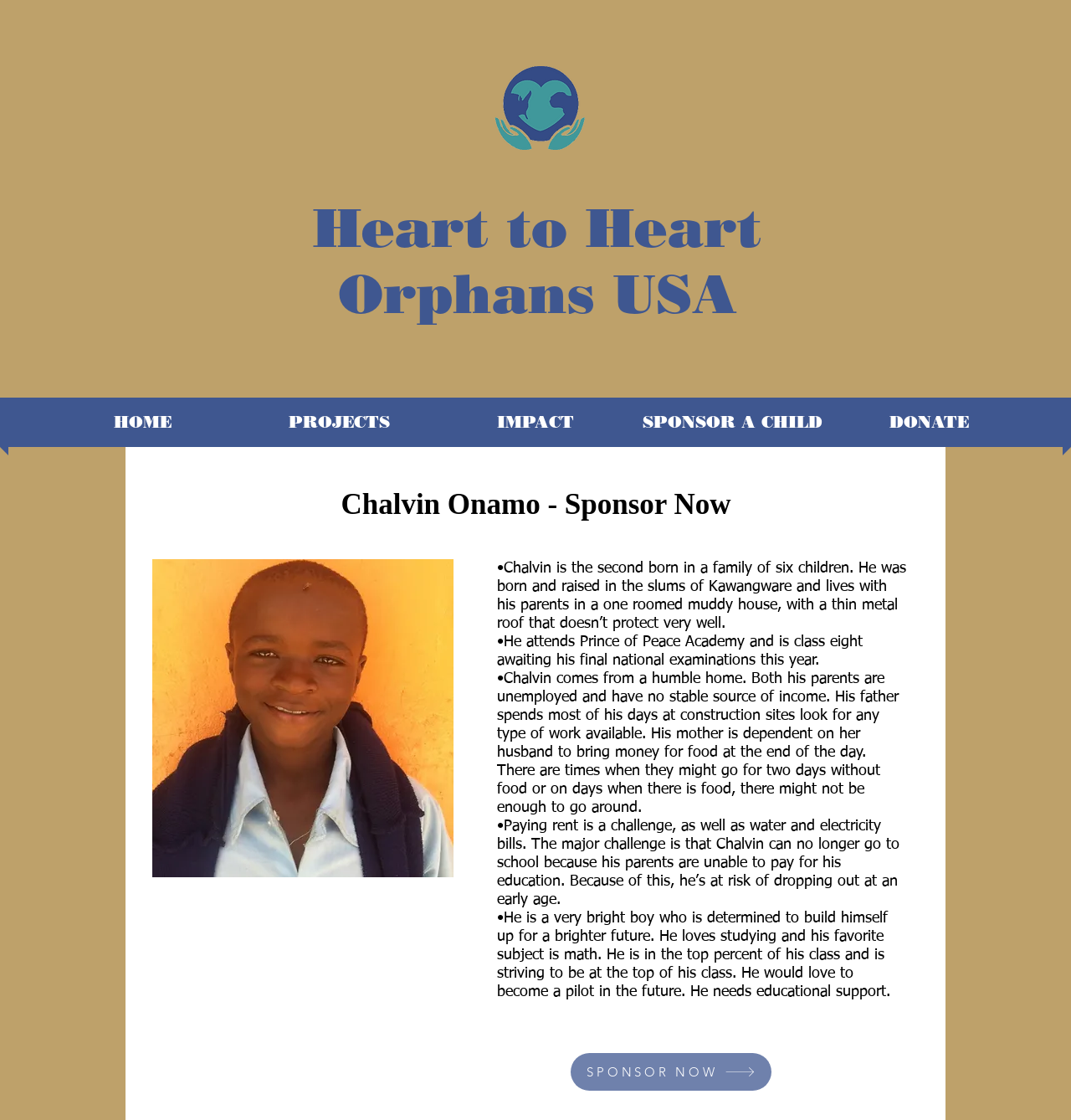What is Chalvin Onamo's favorite subject?
Please provide a comprehensive answer based on the information in the image.

According to the webpage, Chalvin Onamo is a bright boy who loves studying, and his favorite subject is math. This information is mentioned in the paragraph describing Chalvin's background and interests.